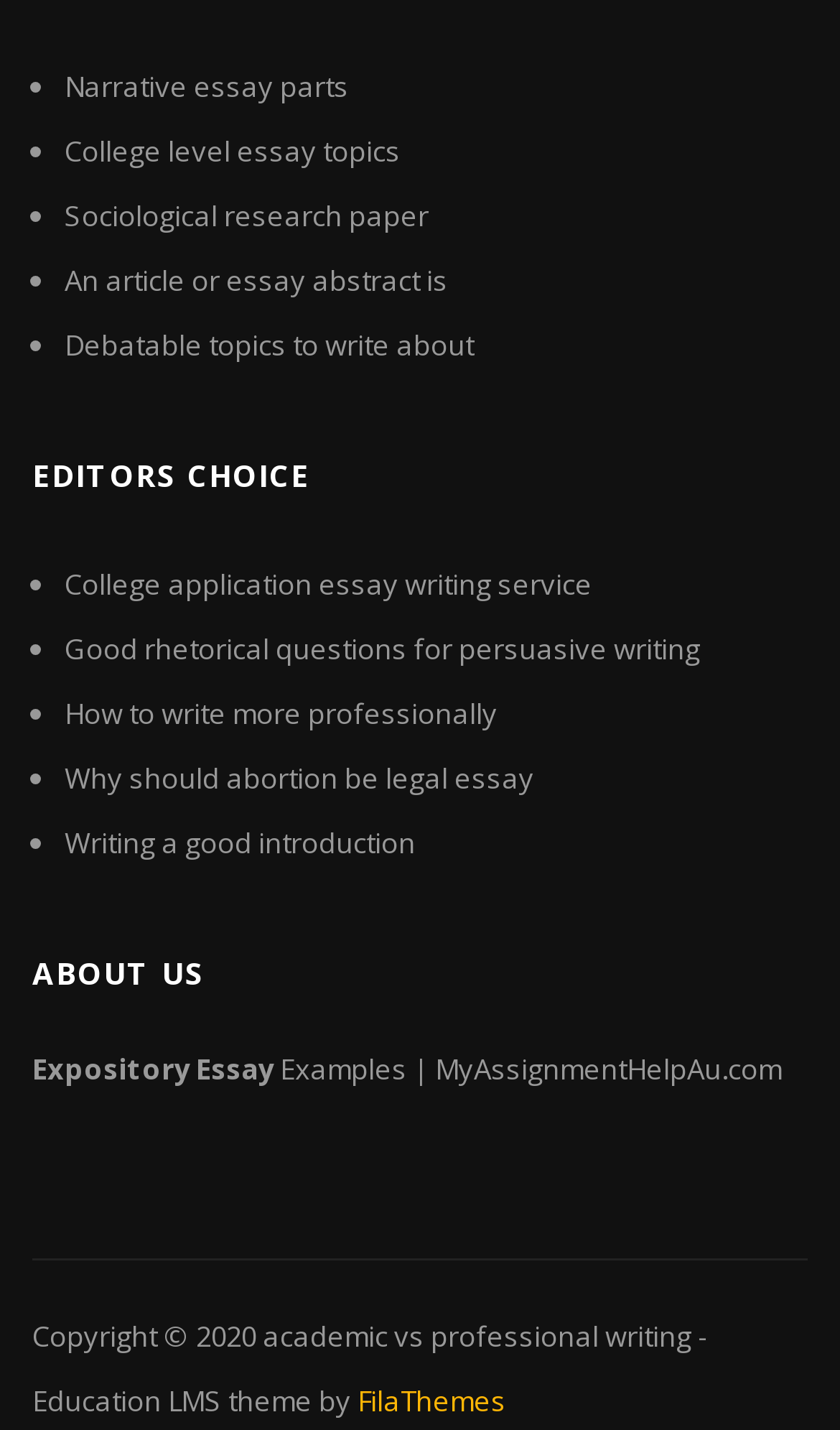What is the theme of the webpage?
Please use the visual content to give a single word or phrase answer.

Education LMS